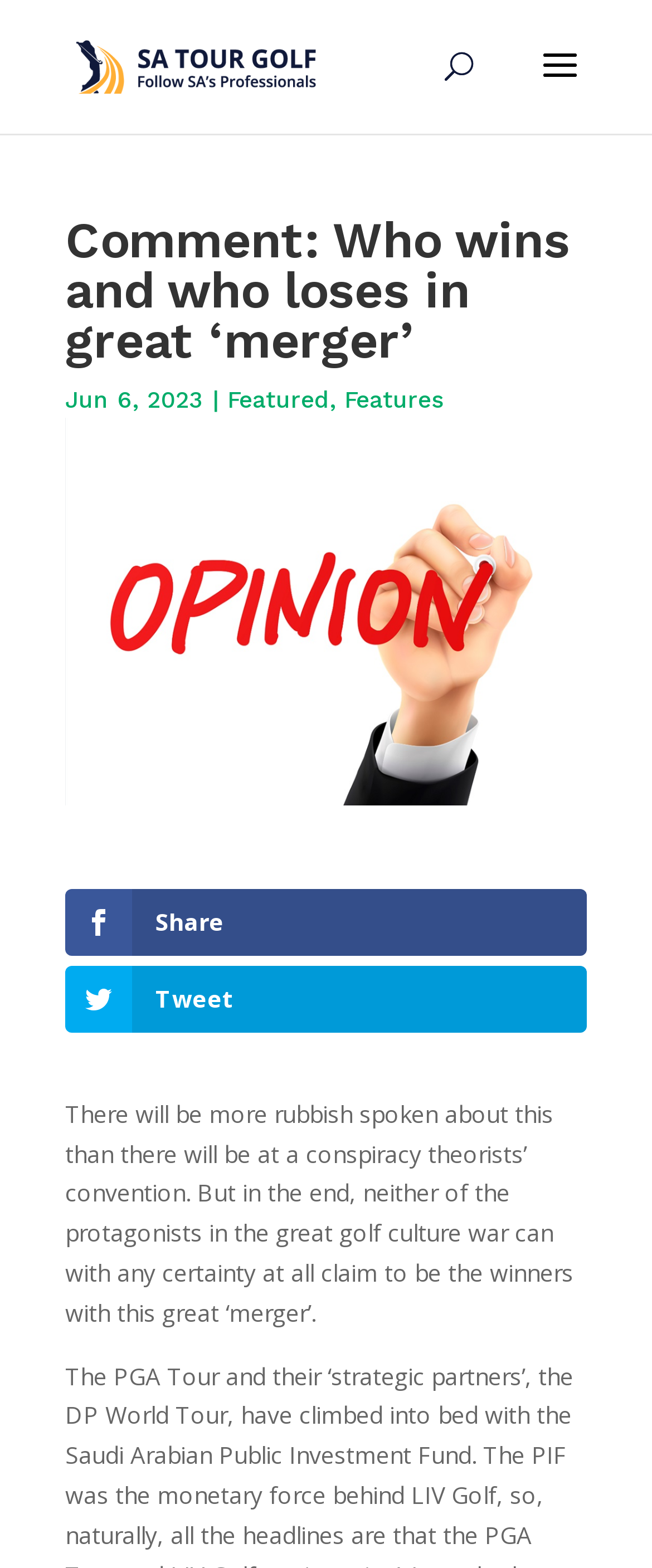Please provide a brief answer to the following inquiry using a single word or phrase:
What is the topic of the article?

Golf culture war